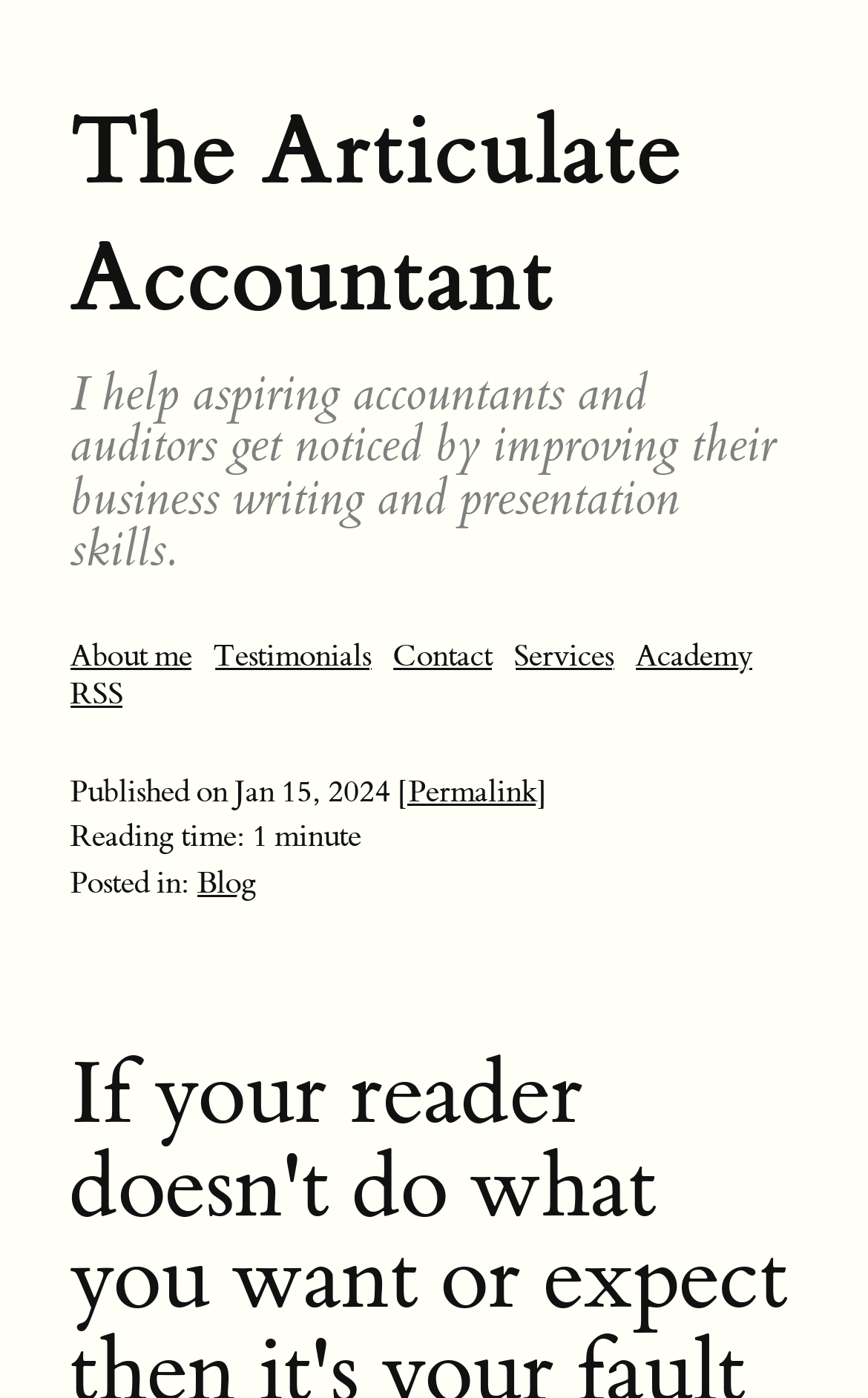Generate a comprehensive description of the webpage content.

The webpage appears to be a blog post or article page. At the top, there is a title "The Articulate Accountant" which is also a link. Below the title, there is a brief description of the author's services, stating that they help aspiring accountants and auditors improve their business writing and presentation skills.

To the right of the title, there are several links, including "About me", "Testimonials", "Contact", "Services", and "Academy", which are likely navigation links to other sections of the website. 

Further down, there is a publication date "Jan 15, 2024" and a permalink to the article. Below that, there is a note indicating that the reading time for the article is 1 minute. 

The article is categorized under "Blog", which is a link to the blog section of the website. There is also an RSS link at the bottom left of the page.